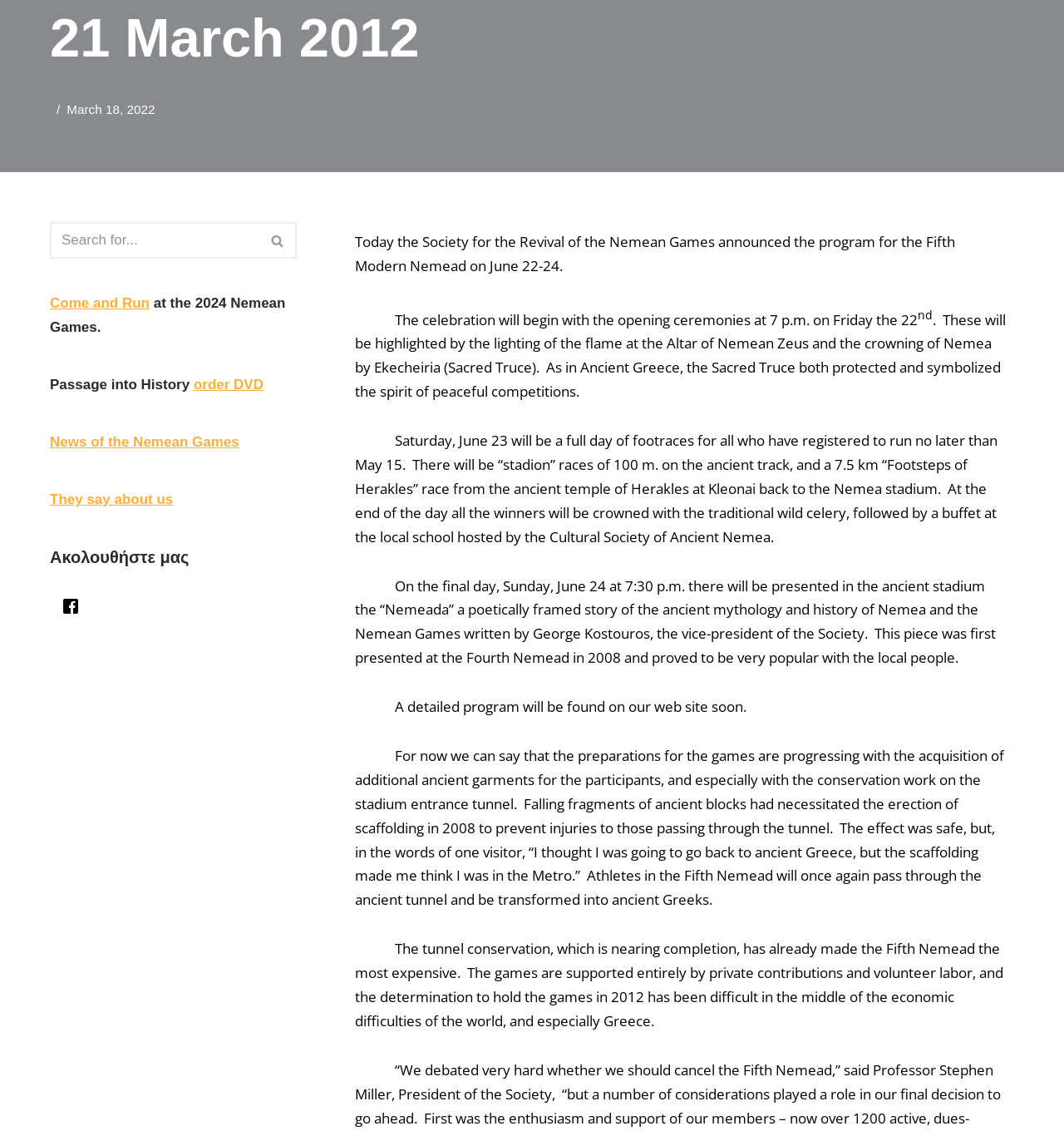Locate the UI element described as follows: "order DVD". Return the bounding box coordinates as four float numbers between 0 and 1 in the order [left, top, right, bottom].

[0.182, 0.332, 0.248, 0.345]